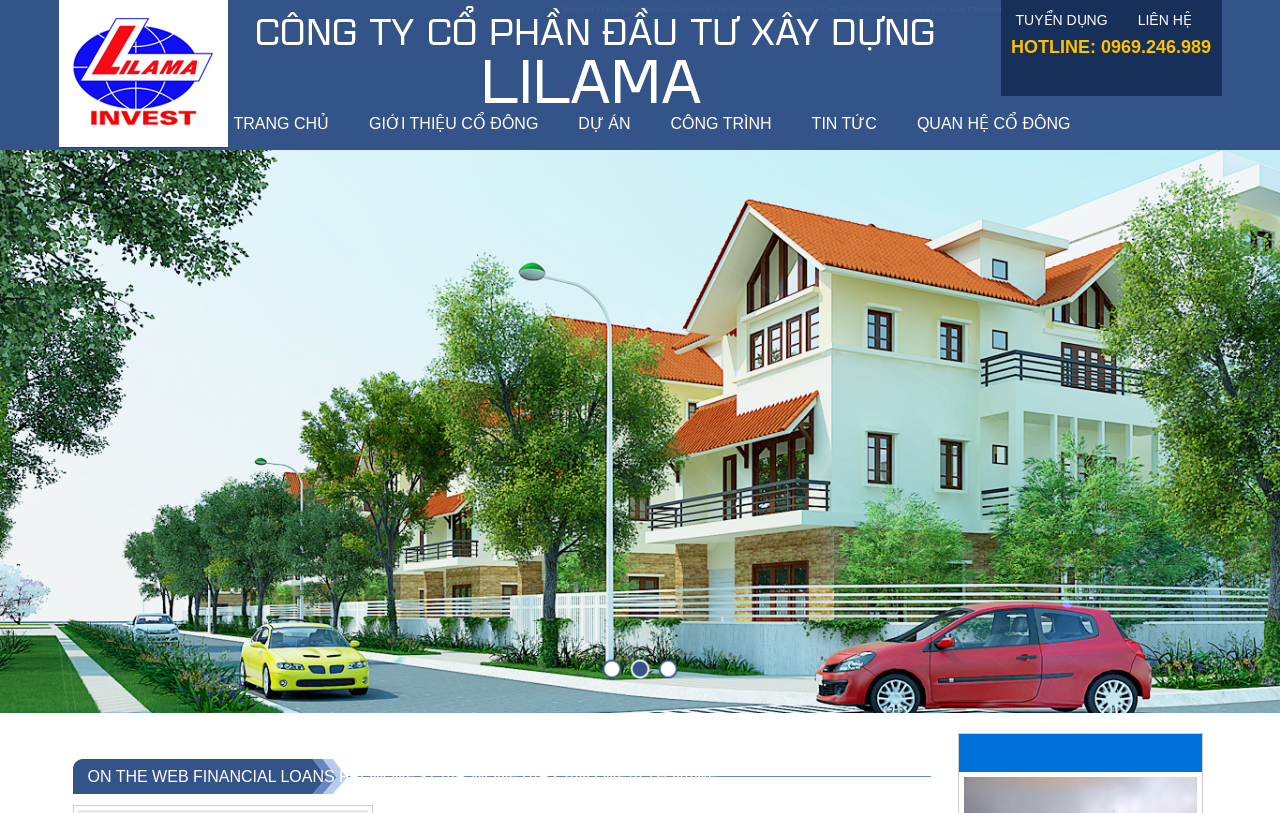Locate the bounding box coordinates of the region to be clicked to comply with the following instruction: "Search for something". The coordinates must be four float numbers between 0 and 1, in the form [left, top, right, bottom].

None